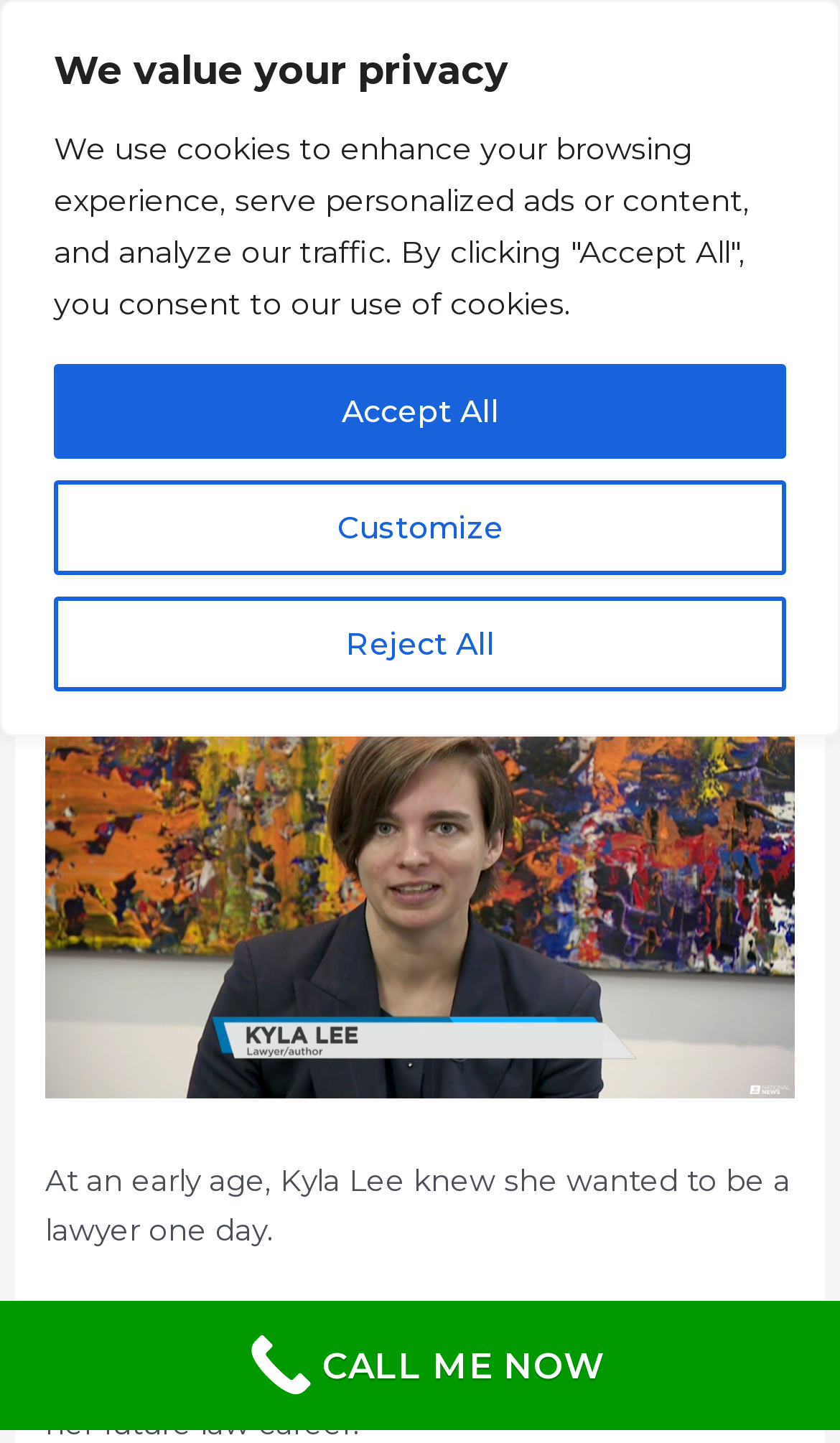What is the date of the news article?
Refer to the image and give a detailed response to the question.

The date of the news article can be found in the StaticText element 'November 23, 2023' which is located below the heading.